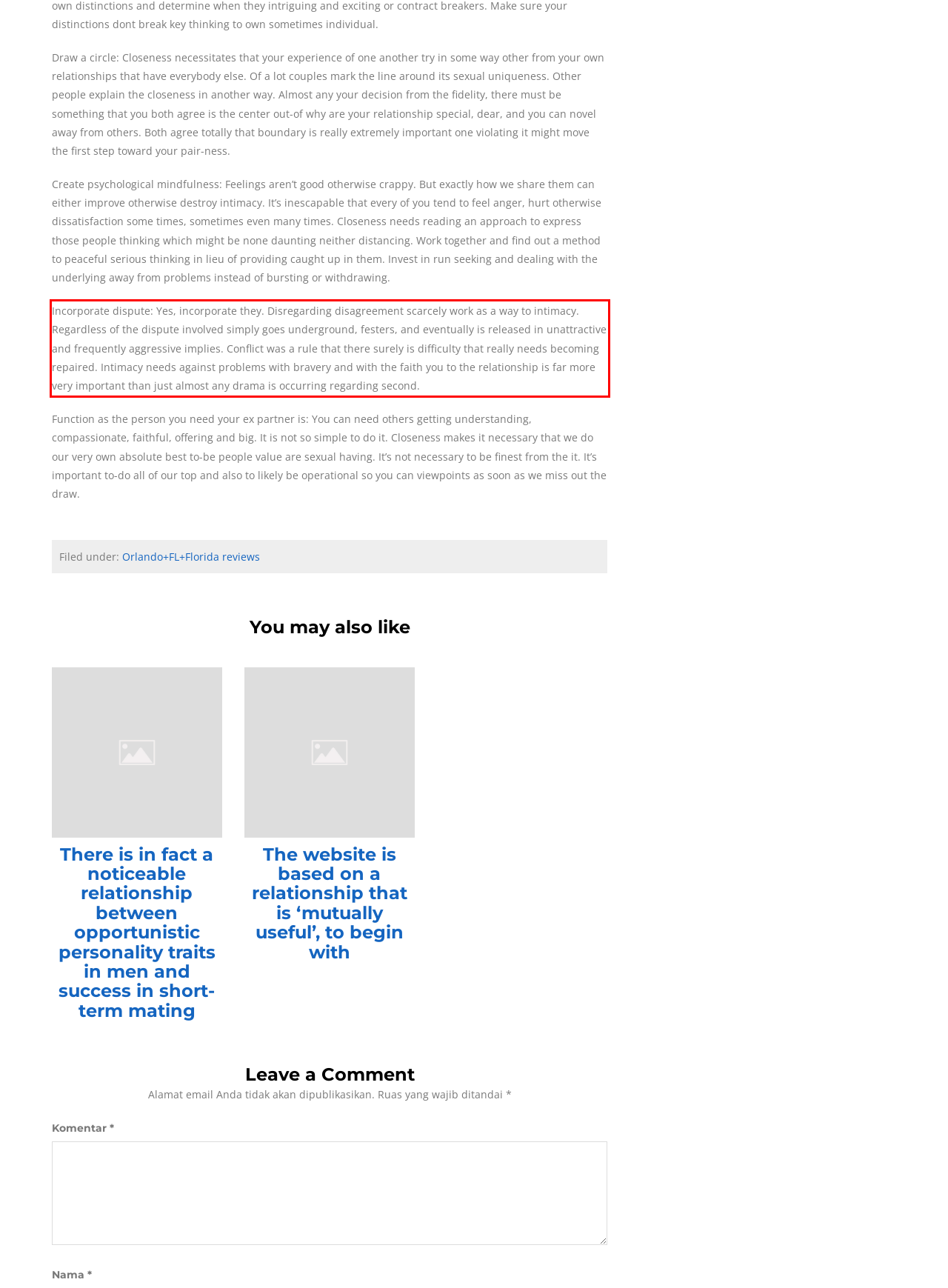Please look at the webpage screenshot and extract the text enclosed by the red bounding box.

Incorporate dispute: Yes, incorporate they. Disregarding disagreement scarcely work as a way to intimacy. Regardless of the dispute involved simply goes underground, festers, and eventually is released in unattractive and frequently aggressive implies. Conflict was a rule that there surely is difficulty that really needs becoming repaired. Intimacy needs against problems with bravery and with the faith you to the relationship is far more very important than just almost any drama is occurring regarding second.